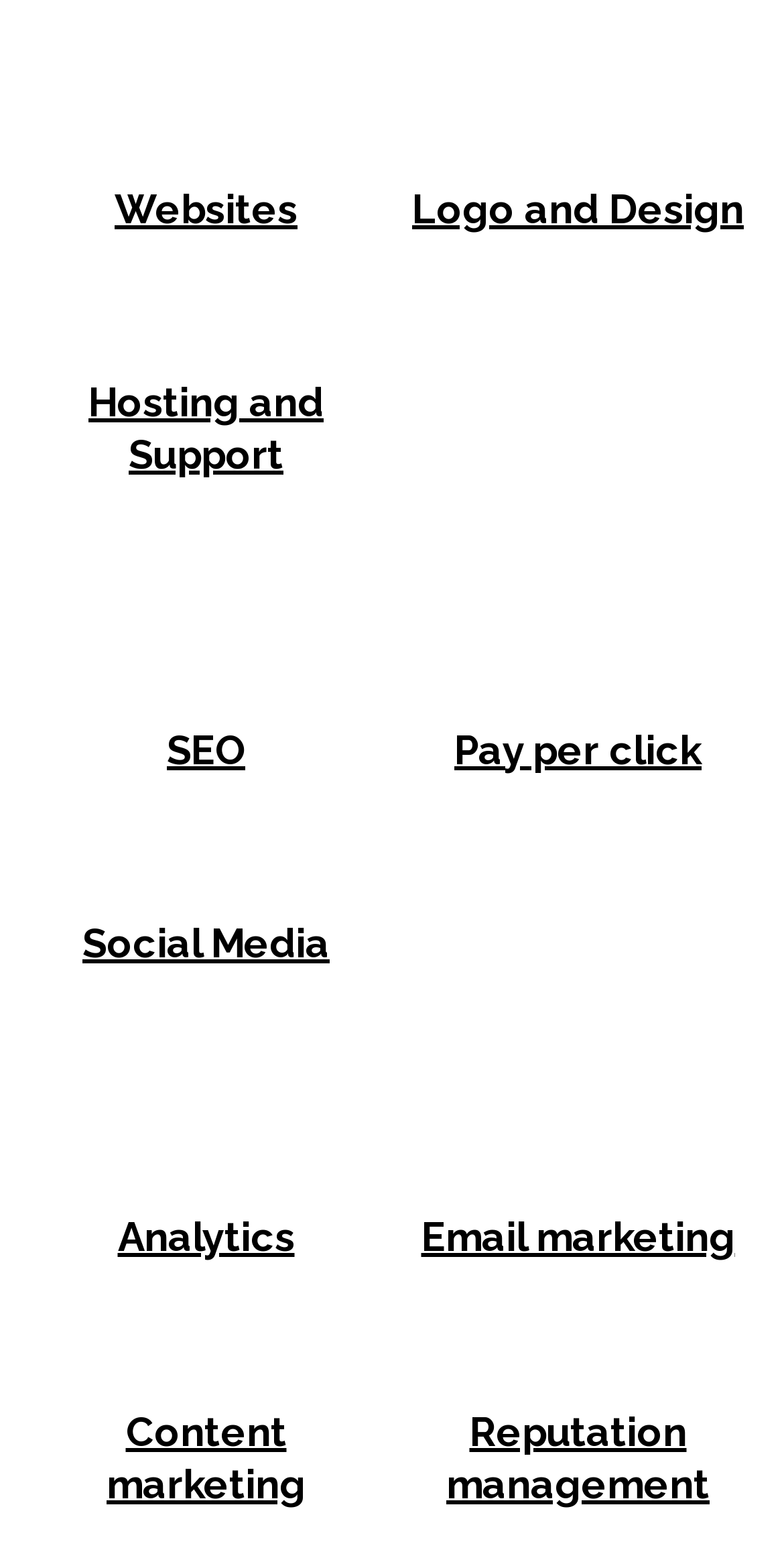Please reply to the following question using a single word or phrase: 
What is the category located above 'SEO' on this webpage?

Hosting and Support